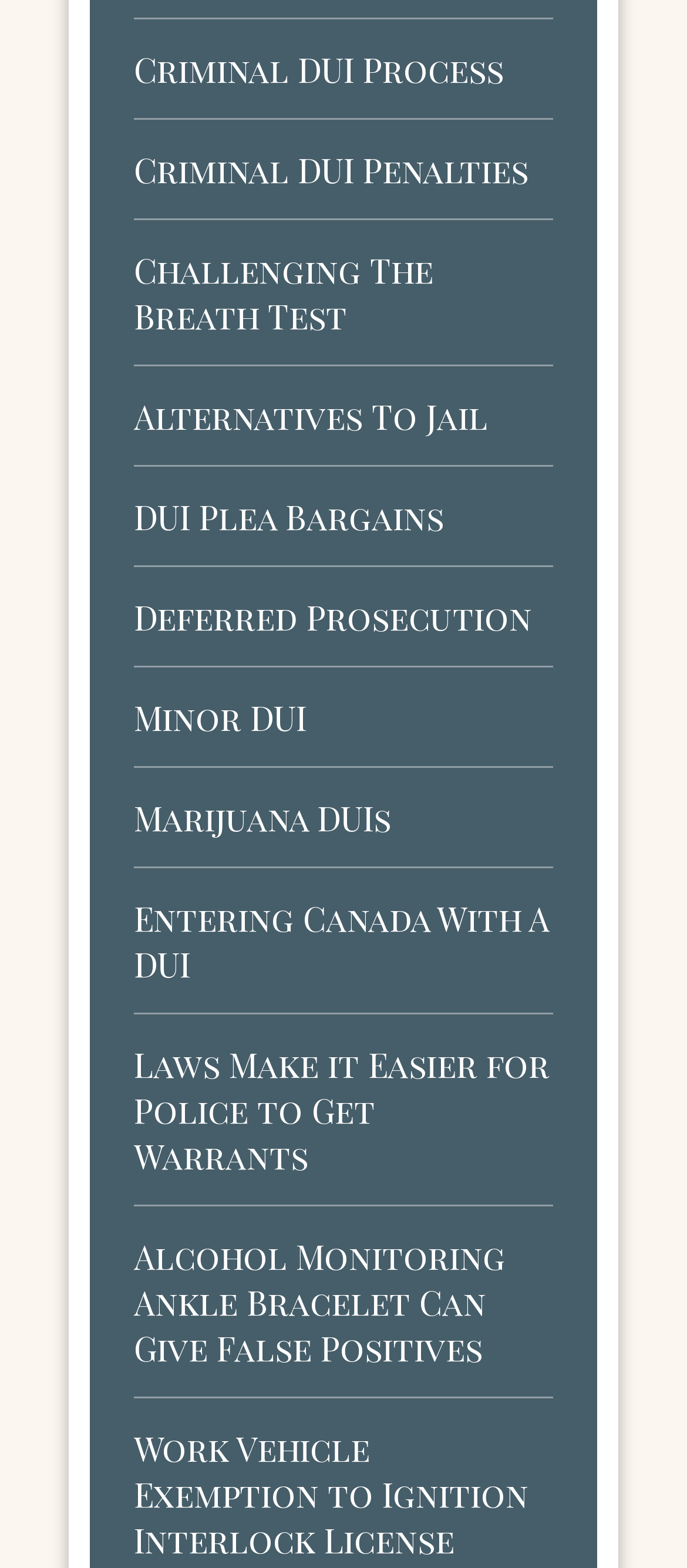Identify the bounding box coordinates for the UI element described as follows: "Minor DUI". Ensure the coordinates are four float numbers between 0 and 1, formatted as [left, top, right, bottom].

[0.195, 0.443, 0.446, 0.472]